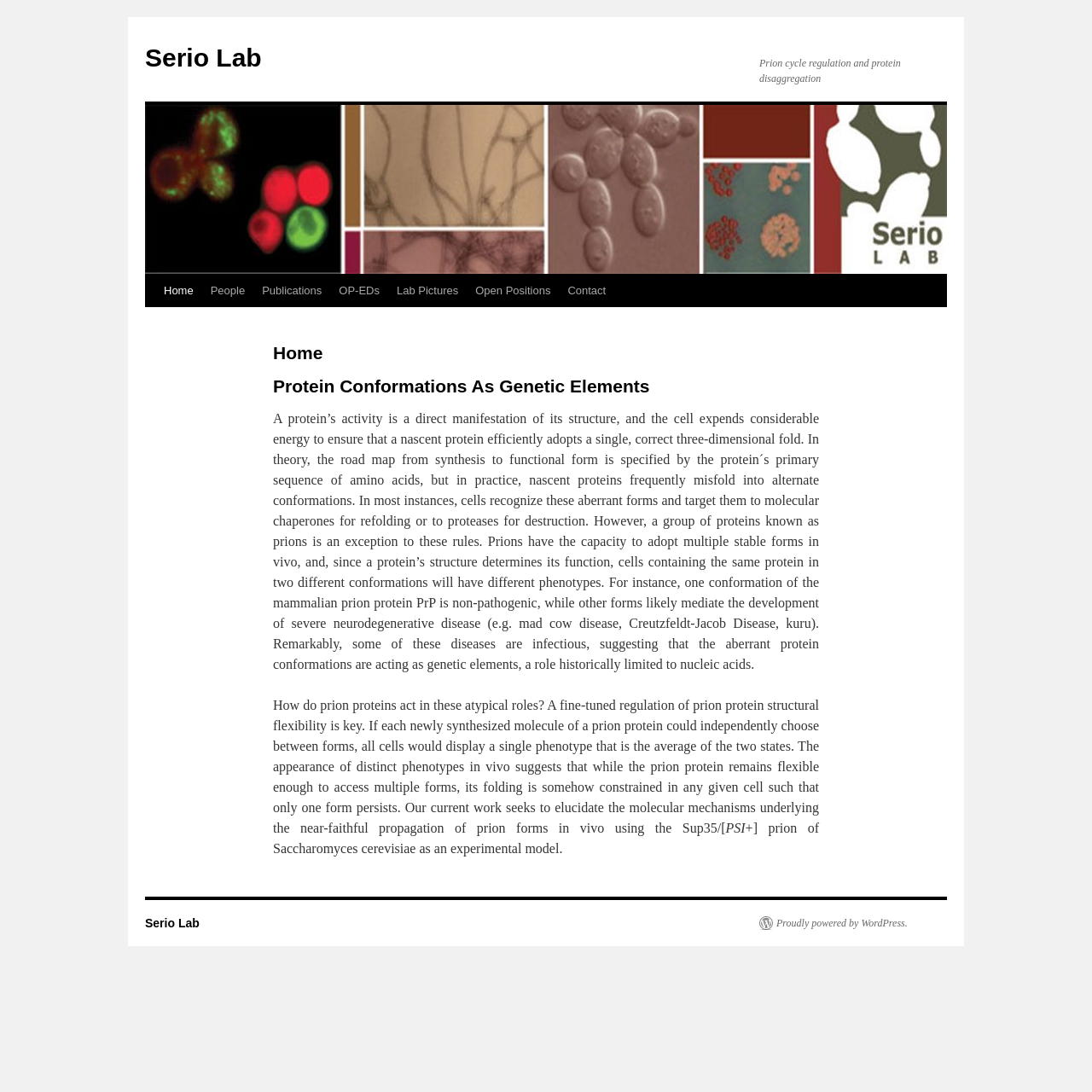What is the topic of the text?
Based on the screenshot, give a detailed explanation to answer the question.

The topic of the text is inferred from the content of the StaticText elements, which discuss prion proteins, their structures, and their roles in cells. The text also mentions protein disaggregation, which is related to the regulation of prion cycles.